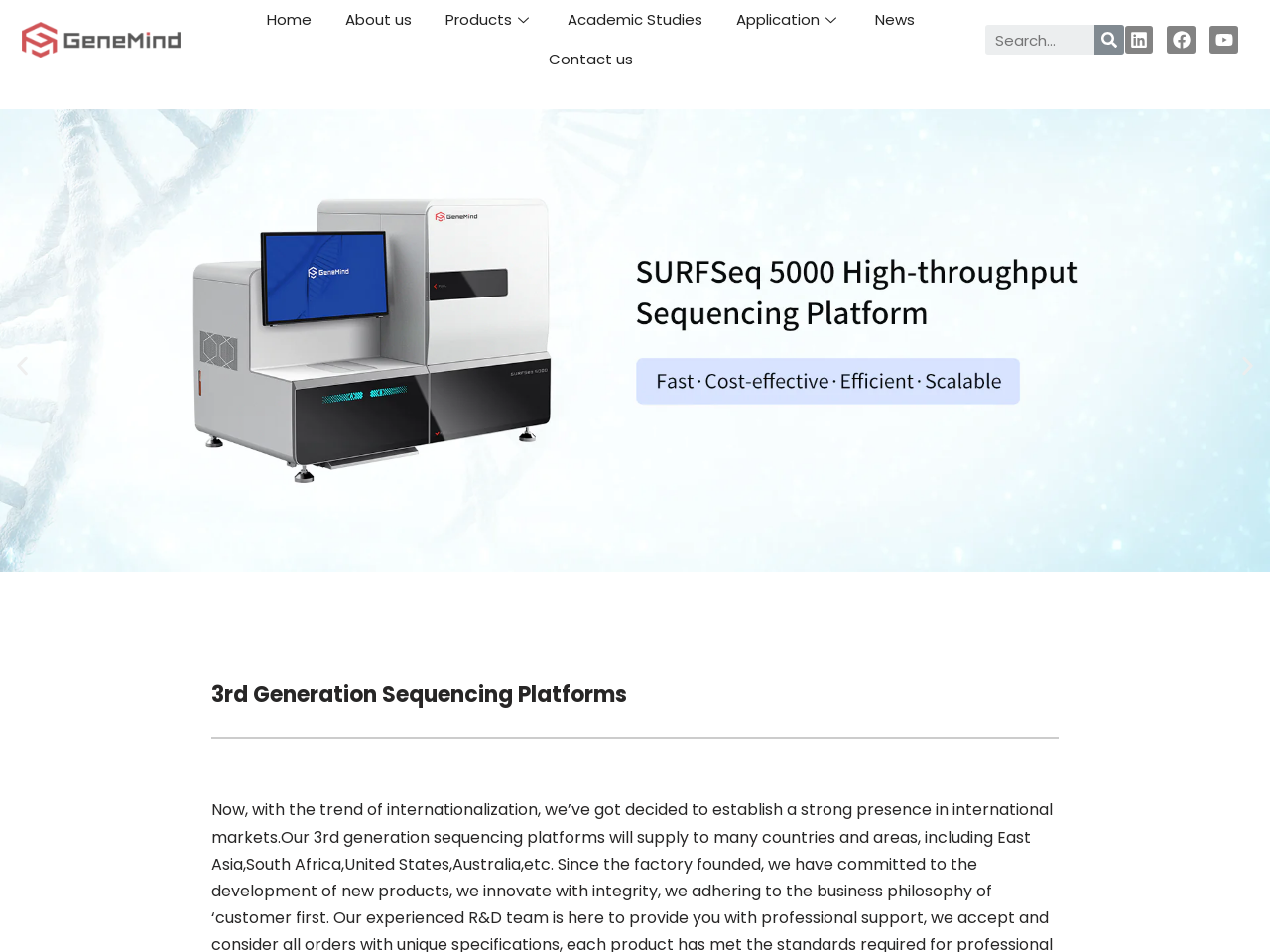What are the social media links for?
Use the information from the screenshot to give a comprehensive response to the question.

The social media links, including Linkedin, Facebook, and Youtube, are located at the top right corner of the webpage. These links are likely to connect users to the company's social media profiles, allowing them to stay updated with the company's news and activities.